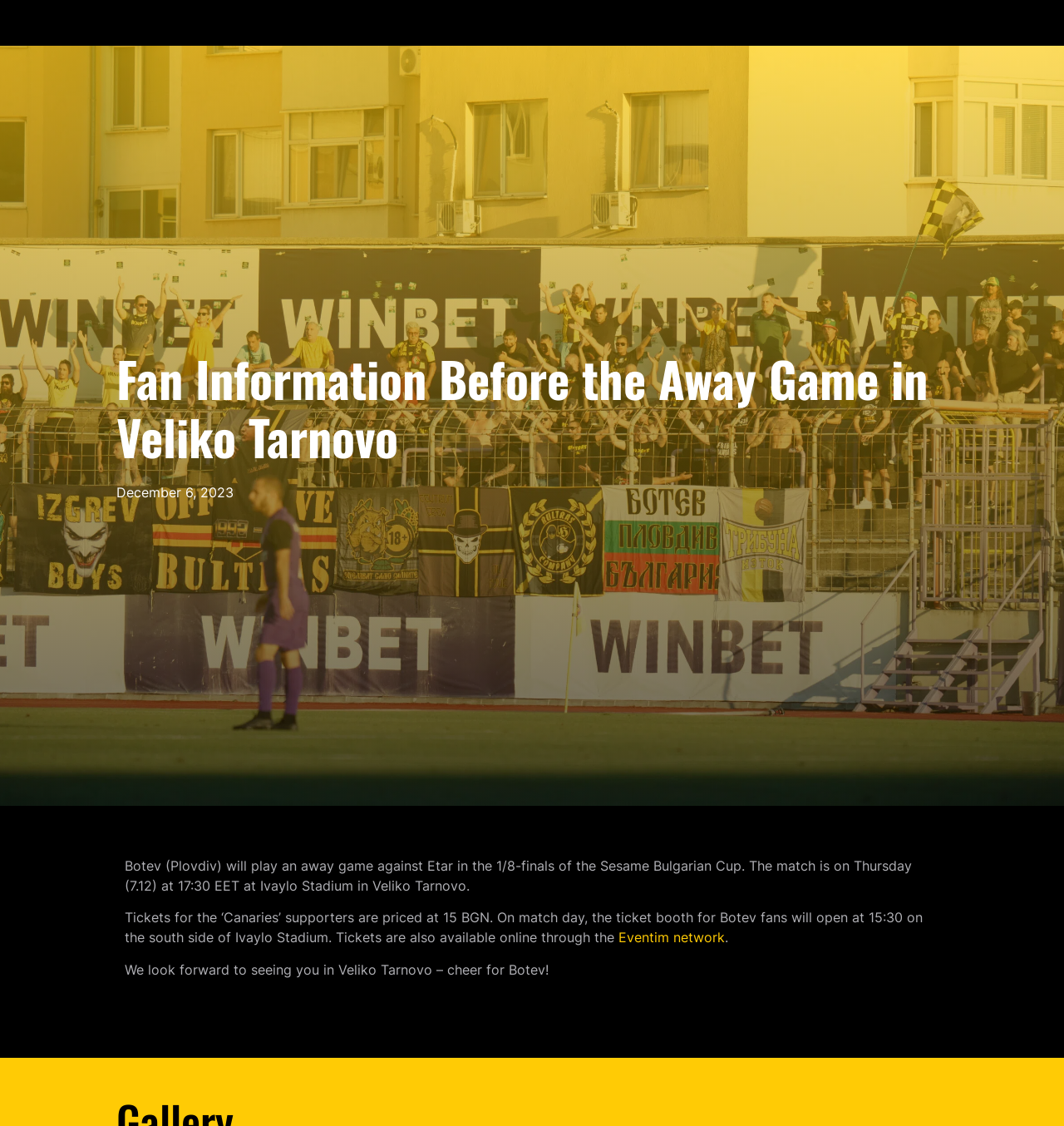Find and extract the text of the primary heading on the webpage.

Fan Information Before the Away Game in Veliko Tarnovo